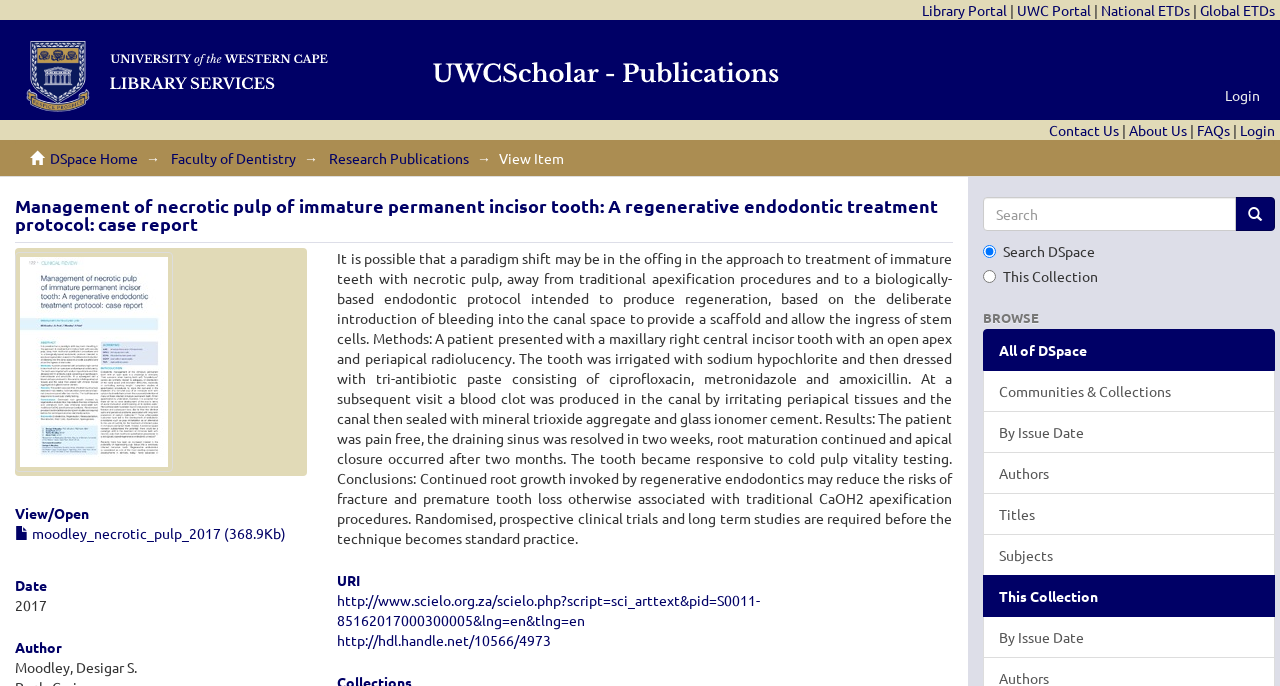Find the bounding box coordinates of the clickable element required to execute the following instruction: "Contact us". Provide the coordinates as four float numbers between 0 and 1, i.e., [left, top, right, bottom].

[0.82, 0.176, 0.874, 0.203]